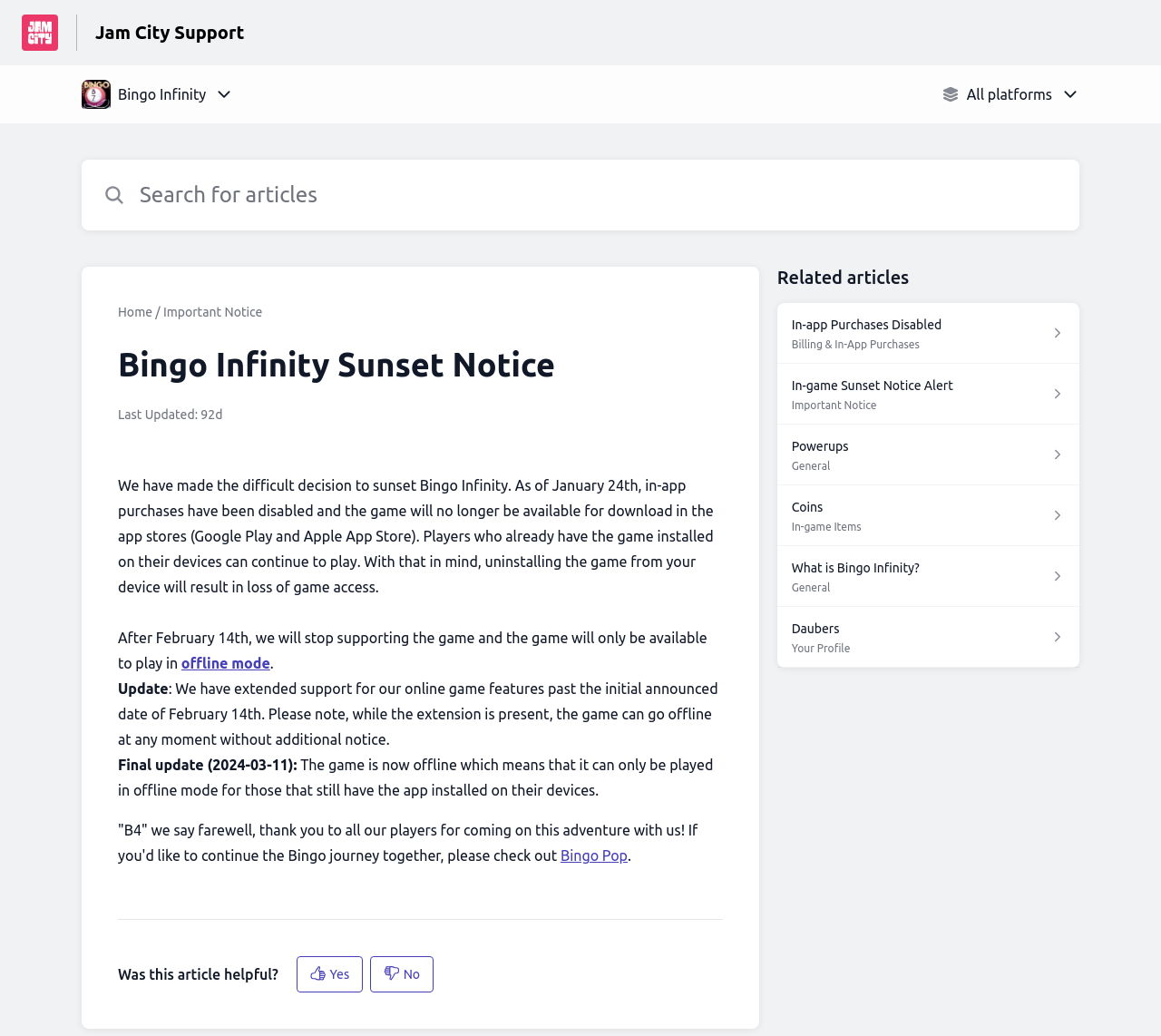Can you determine the bounding box coordinates of the area that needs to be clicked to fulfill the following instruction: "Check out Bingo Pop"?

[0.483, 0.813, 0.541, 0.838]